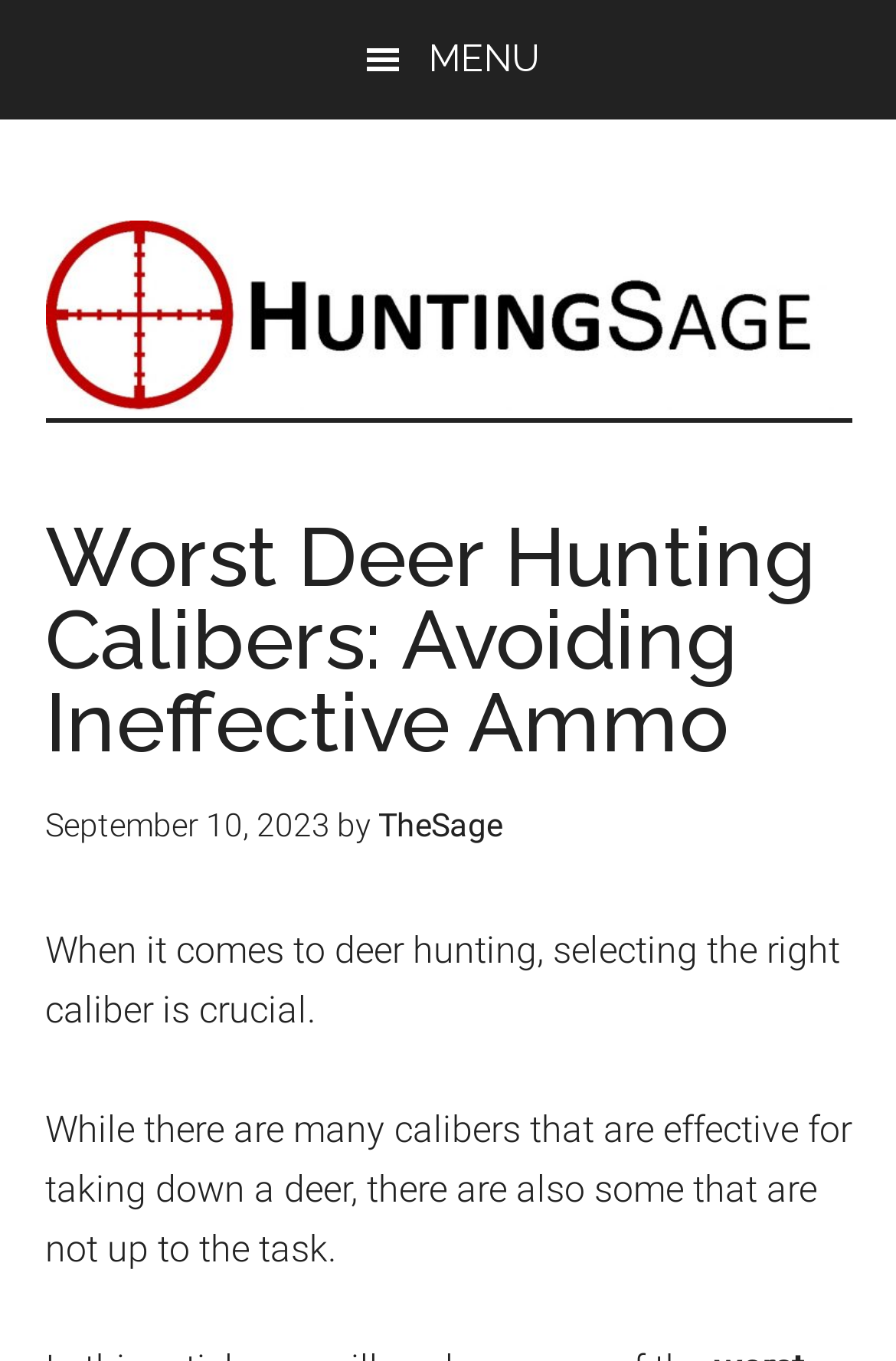Provide a one-word or one-phrase answer to the question:
How many links are there in the top section of the page?

3